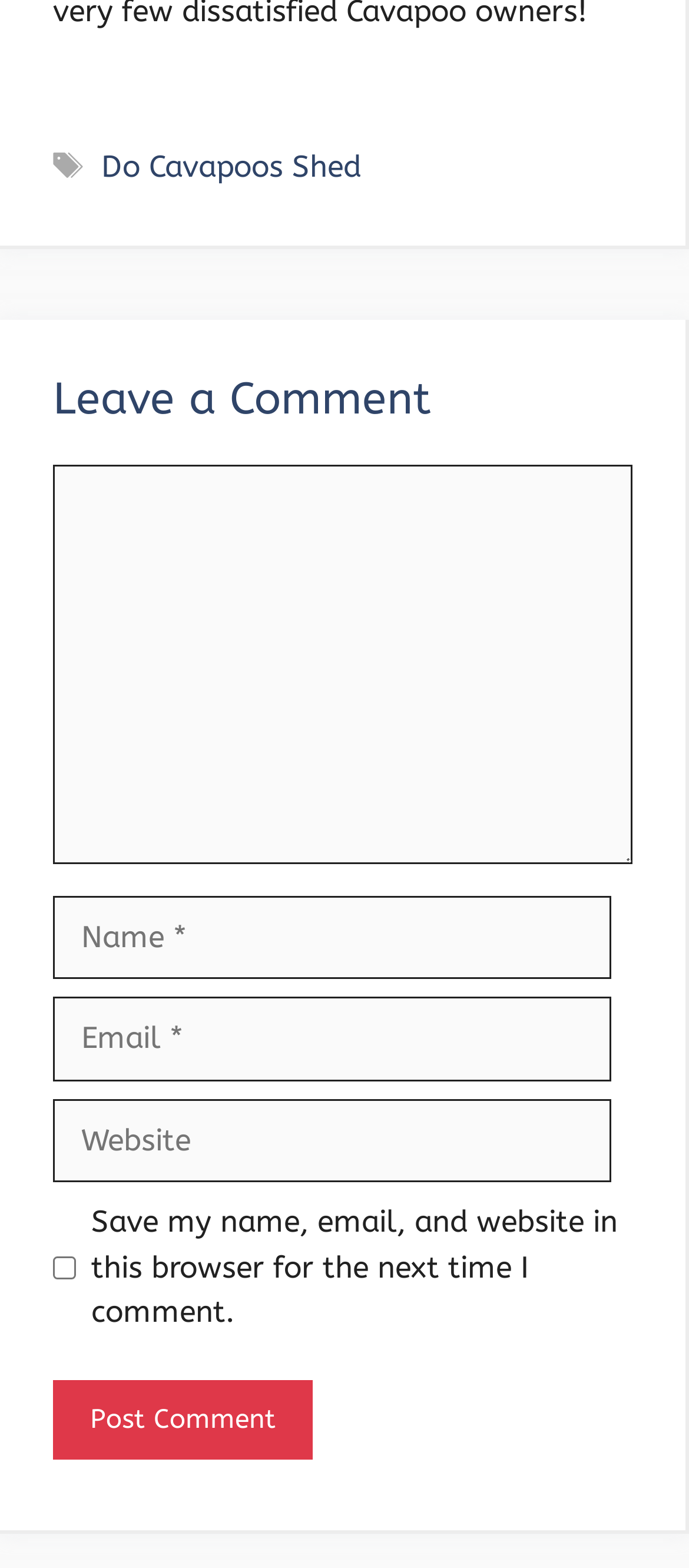What is the purpose of the 'Comment' textbox?
Refer to the image and provide a thorough answer to the question.

The 'Comment' textbox is located below the 'Leave a Comment' heading, indicating that its purpose is to allow users to leave a comment on the webpage.